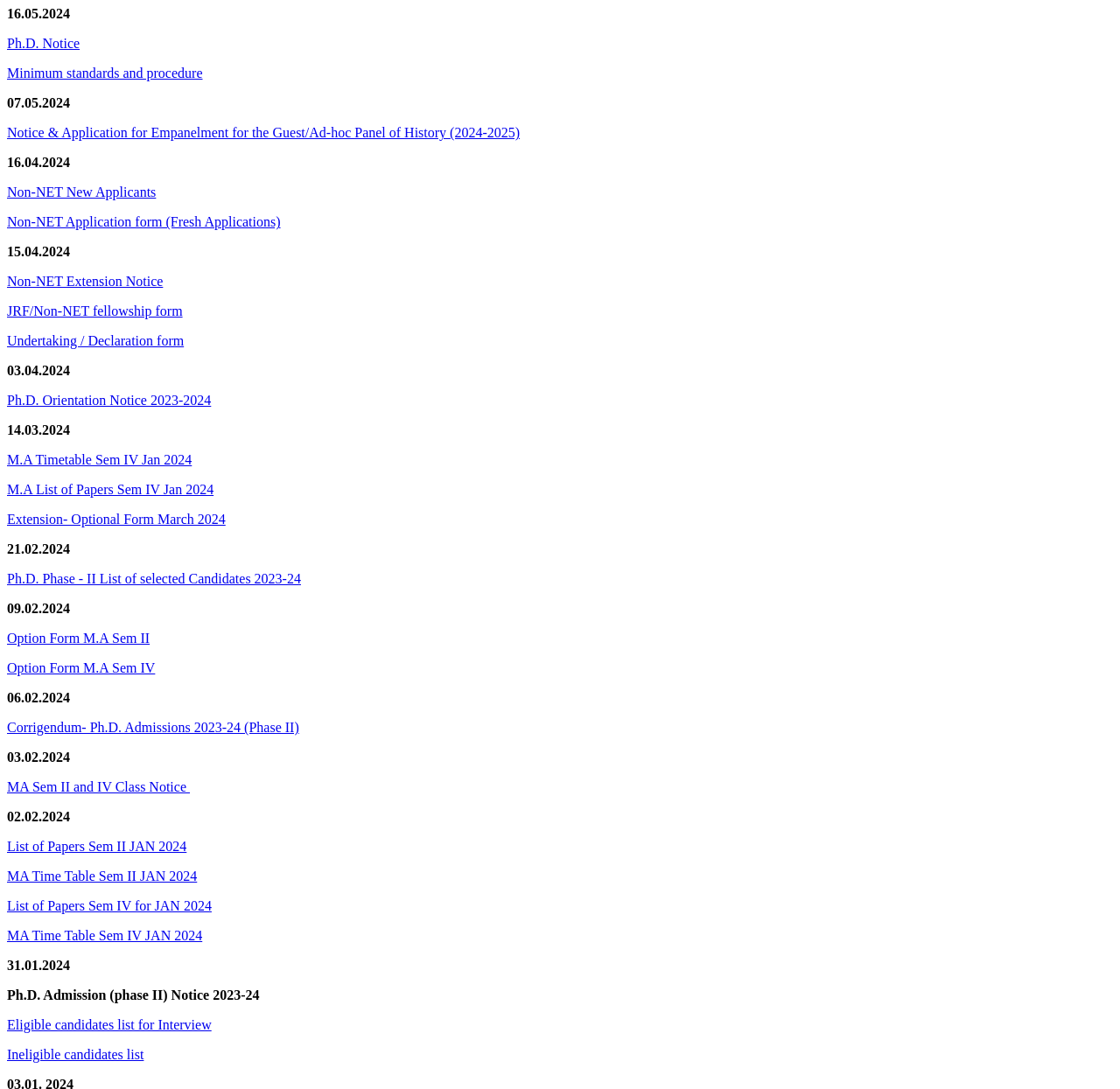Determine the bounding box coordinates for the region that must be clicked to execute the following instruction: "Check Minimum standards and procedure".

[0.006, 0.061, 0.181, 0.074]